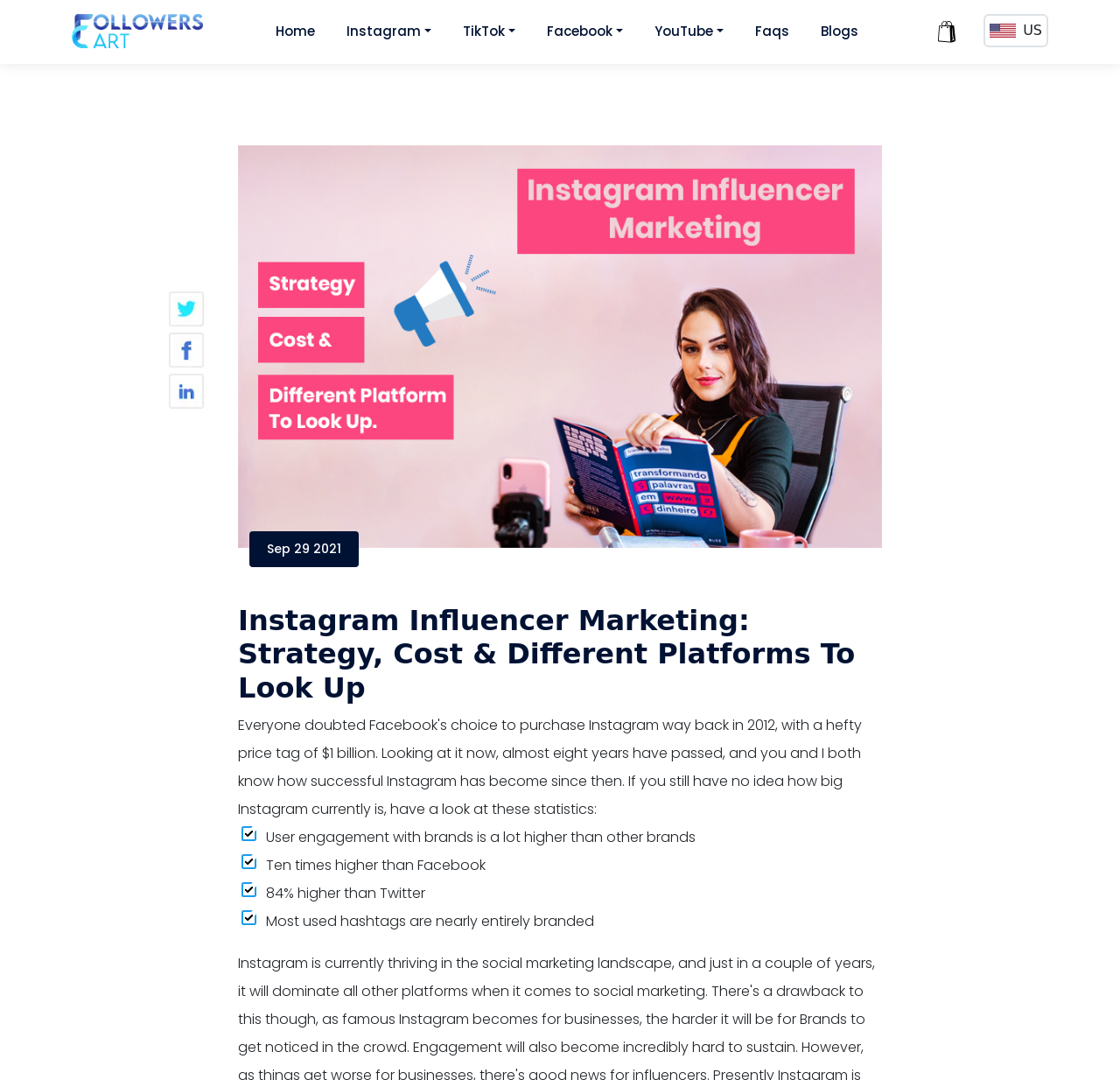Find the bounding box coordinates for the area that should be clicked to accomplish the instruction: "Go to Home".

[0.24, 0.014, 0.288, 0.045]